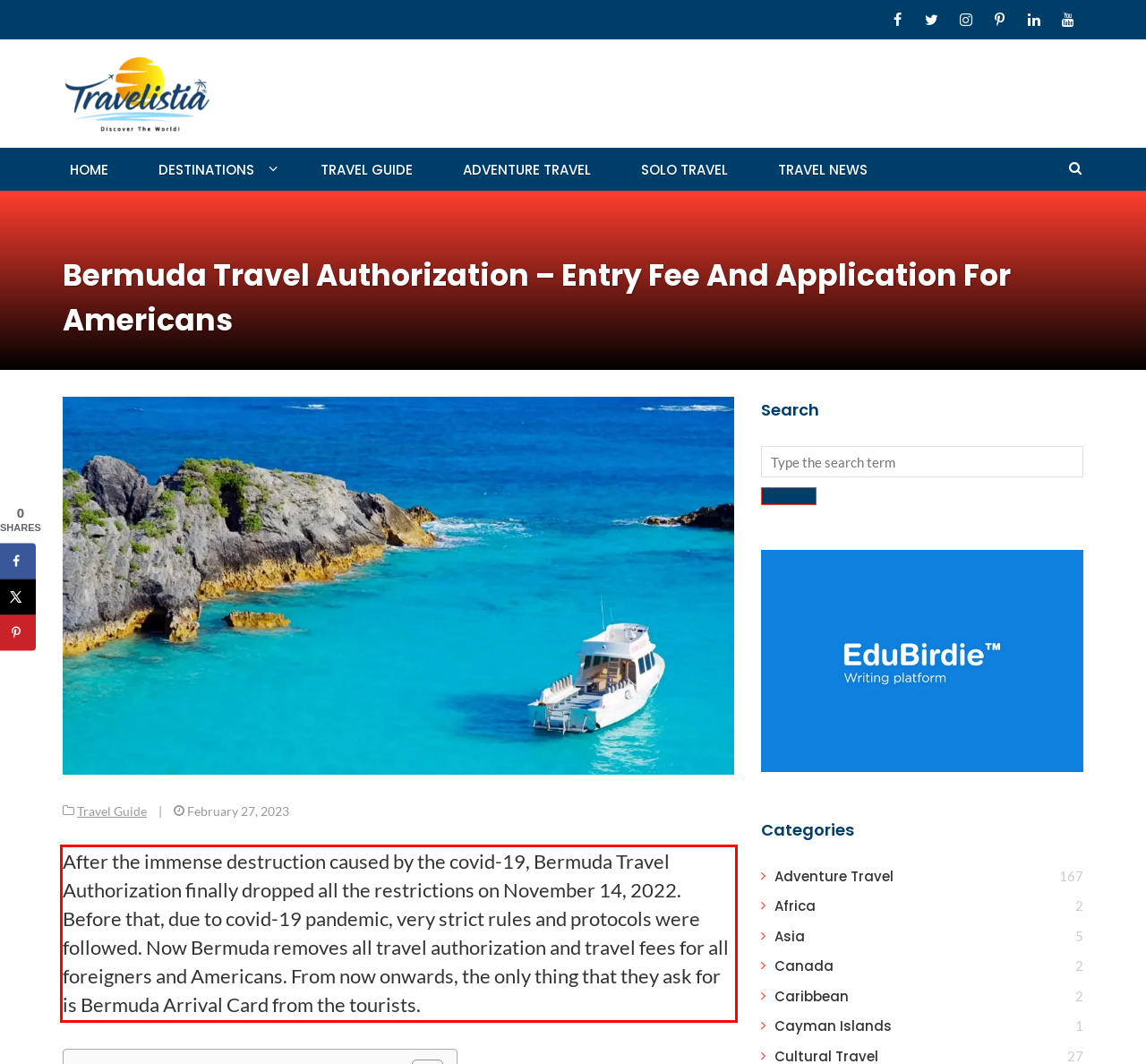Using the provided screenshot, read and generate the text content within the red-bordered area.

After the immense destruction caused by the covid-19, Bermuda Travel Authorization finally dropped all the restrictions on November 14, 2022. Before that, due to covid-19 pandemic, very strict rules and protocols were followed. Now Bermuda removes all travel authorization and travel fees for all foreigners and Americans. From now onwards, the only thing that they ask for is Bermuda Arrival Card from the tourists.